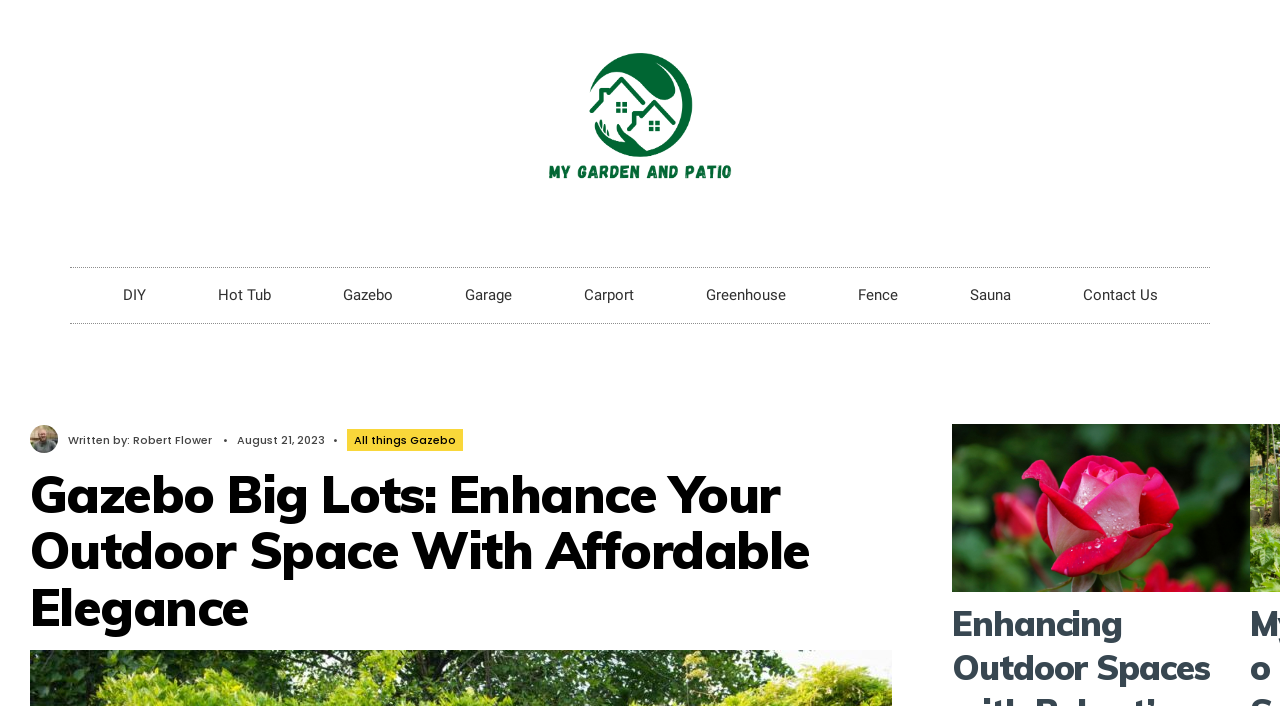Please identify the bounding box coordinates of the clickable region that I should interact with to perform the following instruction: "contact us". The coordinates should be expressed as four float numbers between 0 and 1, i.e., [left, top, right, bottom].

[0.818, 0.38, 0.932, 0.458]